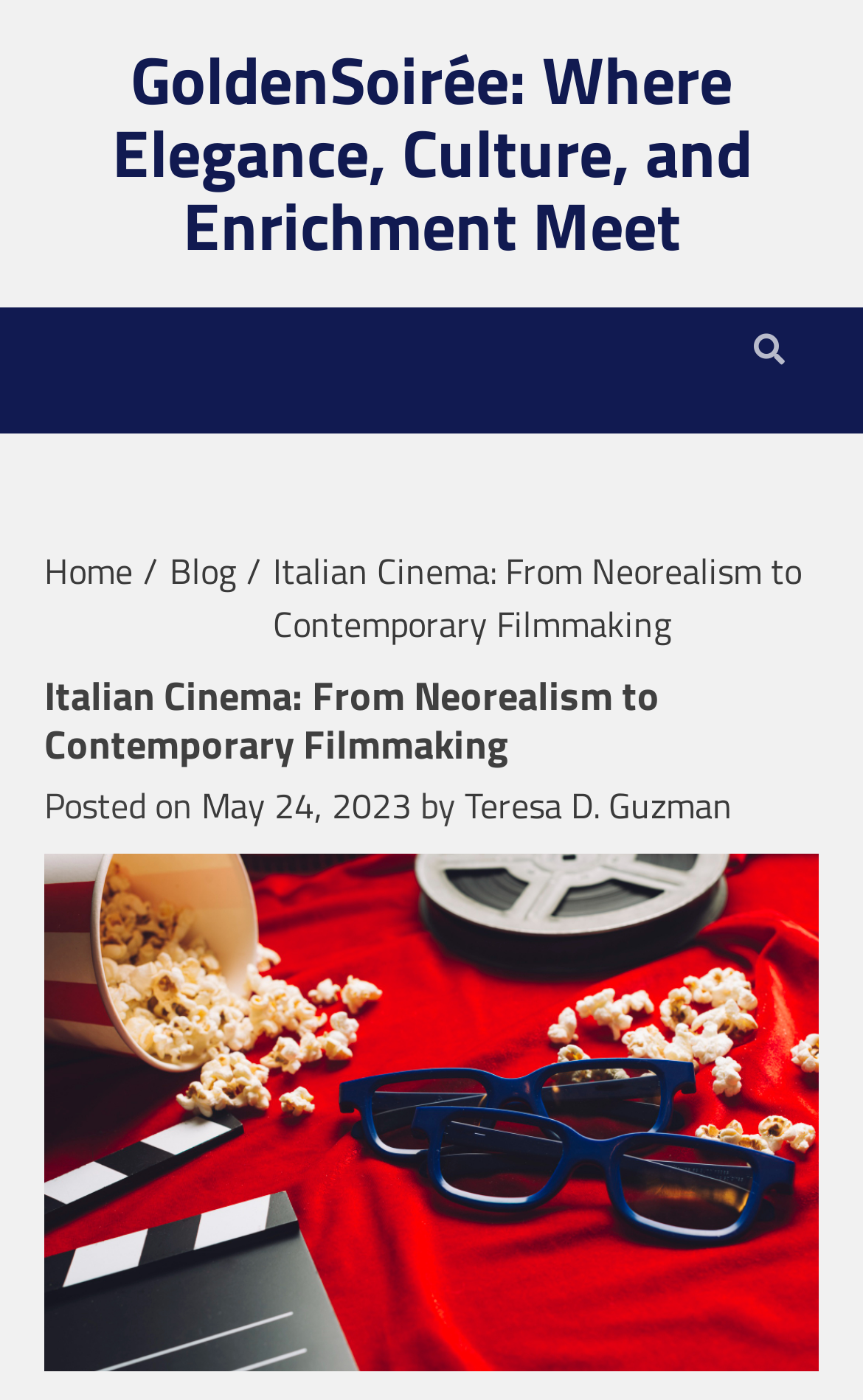Identify the bounding box of the UI element that matches this description: "Blog".

[0.196, 0.389, 0.273, 0.427]